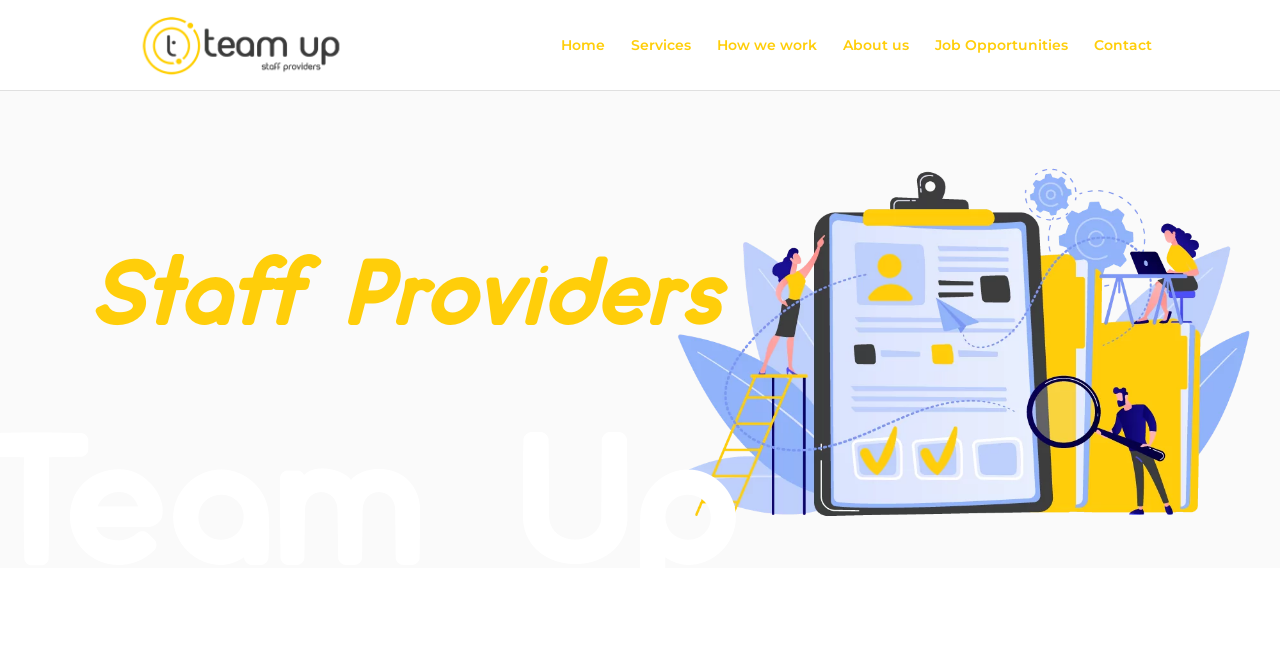What is the company name?
Use the image to give a comprehensive and detailed response to the question.

I found the company name 'Team Up' in the top-left corner of the webpage, which is also the text of the logo image.